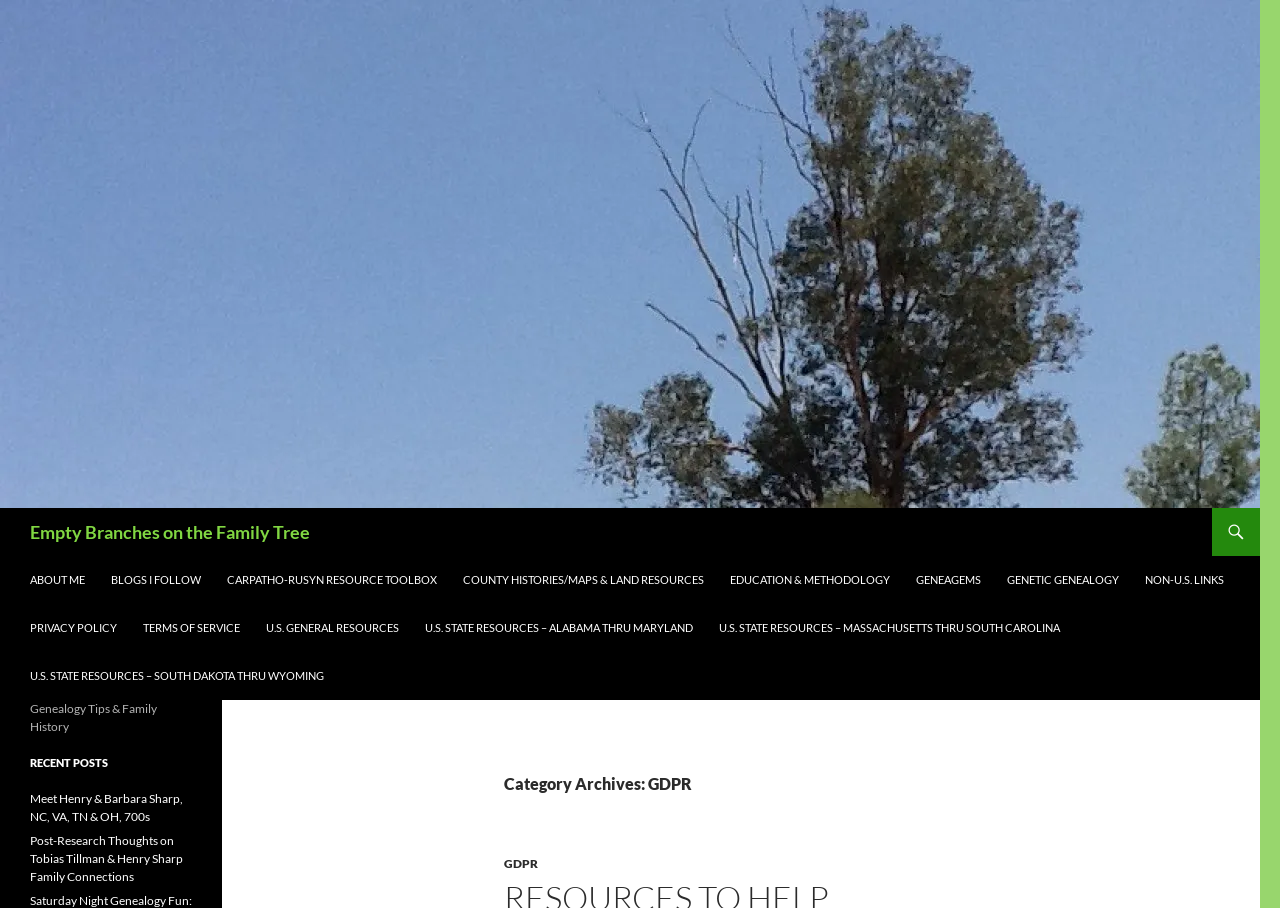Please find and generate the text of the main header of the webpage.

Empty Branches on the Family Tree